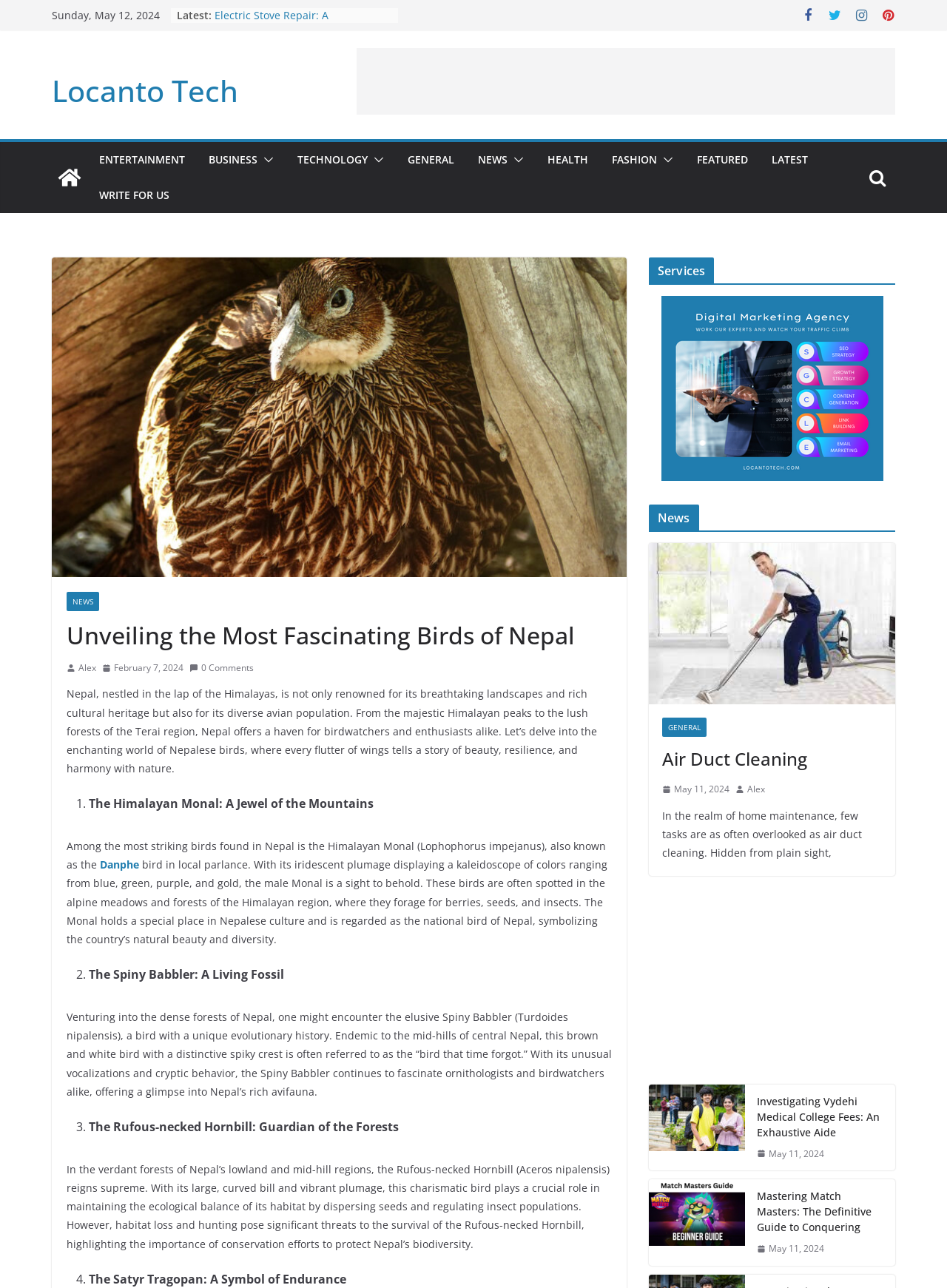Bounding box coordinates are to be given in the format (top-left x, top-left y, bottom-right x, bottom-right y). All values must be floating point numbers between 0 and 1. Provide the bounding box coordinate for the UI element described as: Fashion

[0.646, 0.116, 0.694, 0.132]